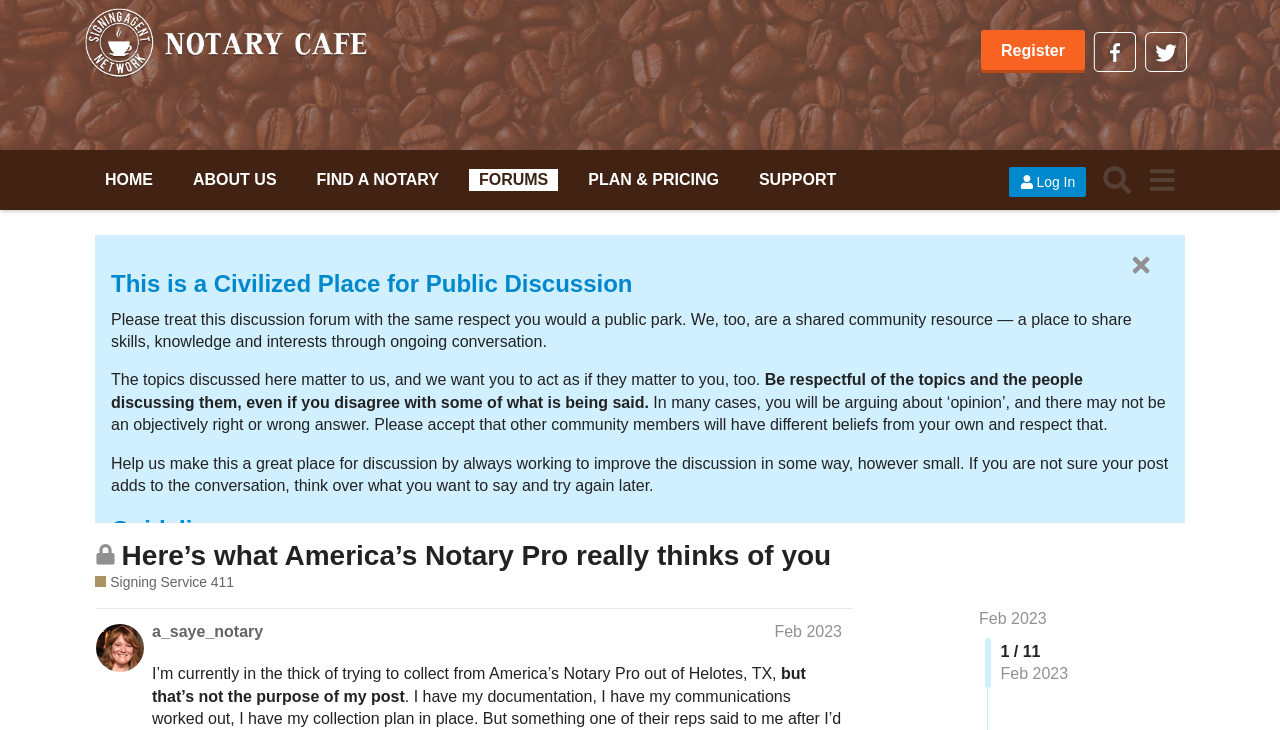Identify the bounding box for the UI element described as: "Home". The coordinates should be four float numbers between 0 and 1, i.e., [left, top, right, bottom].

[0.074, 0.222, 0.127, 0.27]